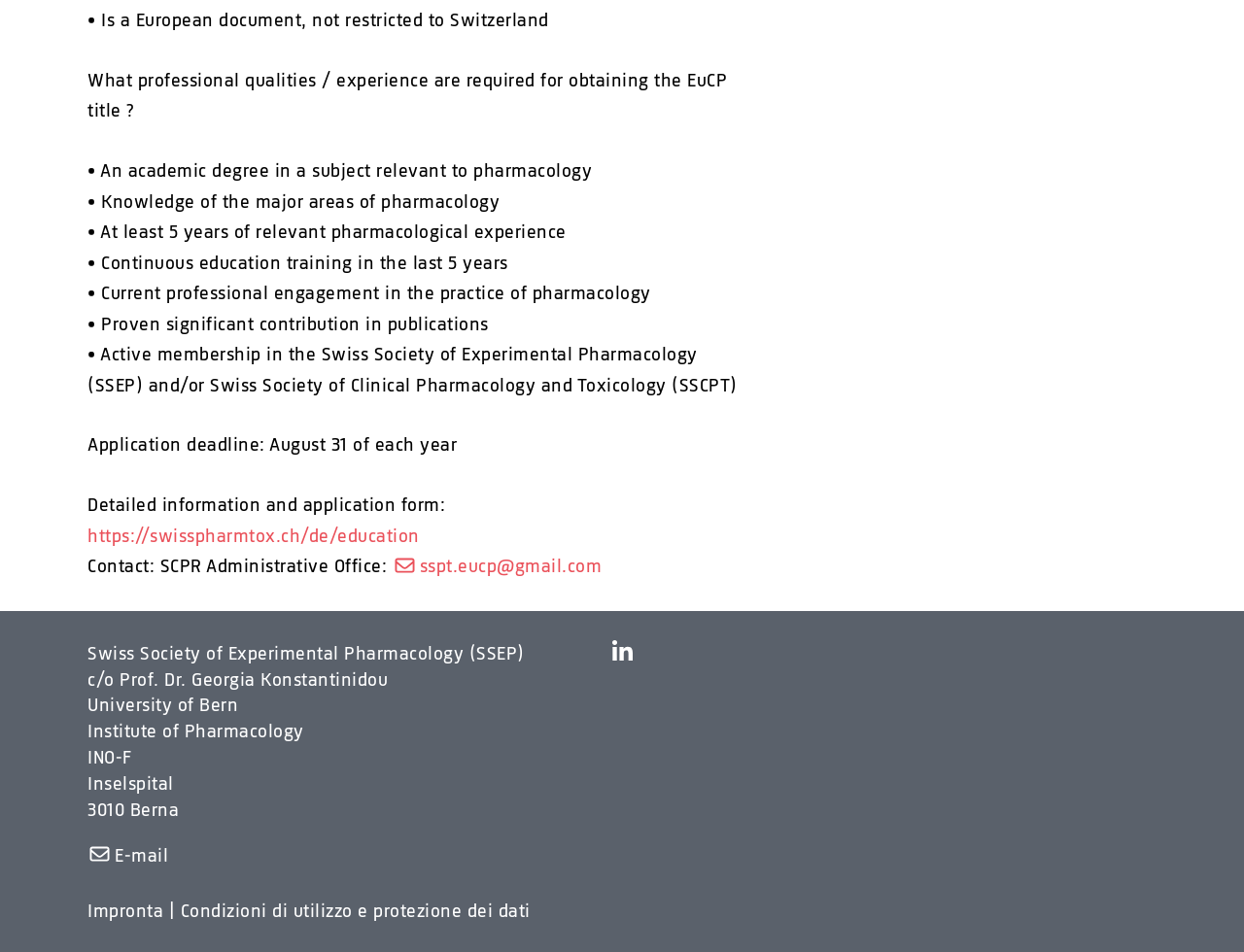Using the description: "Impronta", identify the bounding box of the corresponding UI element in the screenshot.

[0.07, 0.943, 0.131, 0.968]